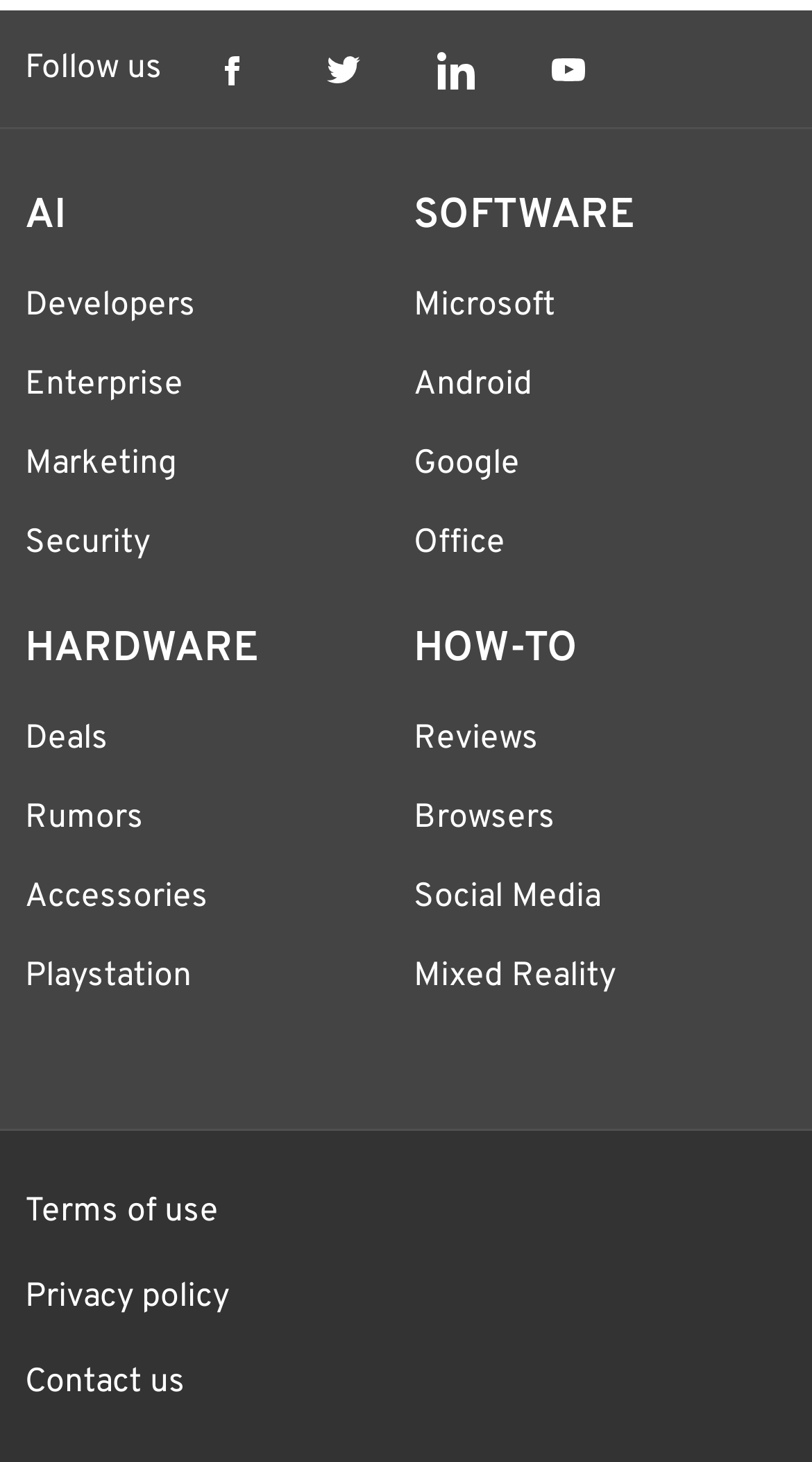Please determine the bounding box coordinates of the element's region to click for the following instruction: "Read the Terms of use".

[0.031, 0.815, 0.269, 0.843]